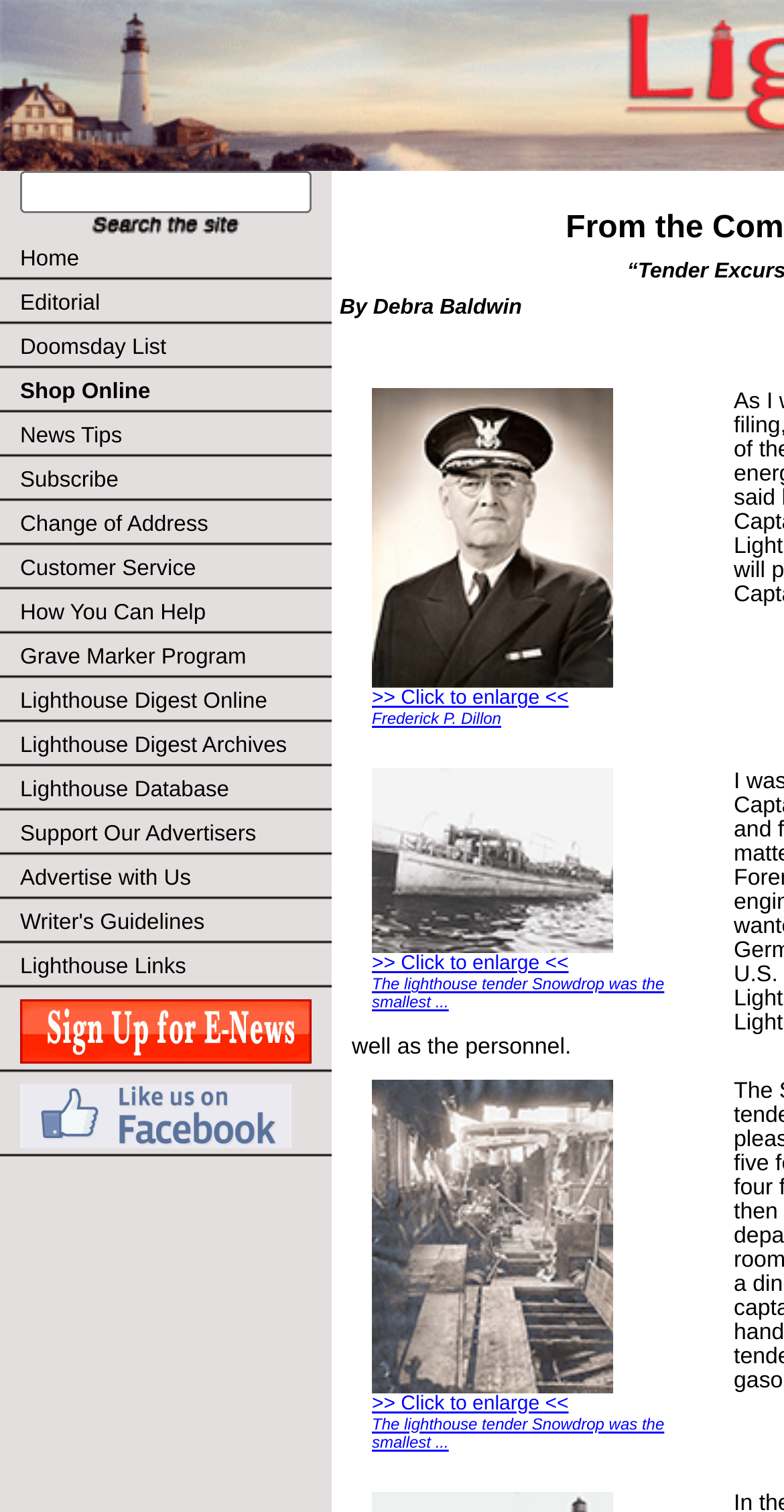Find the bounding box coordinates of the area to click in order to follow the instruction: "Search for lighthouses".

[0.026, 0.113, 0.397, 0.141]